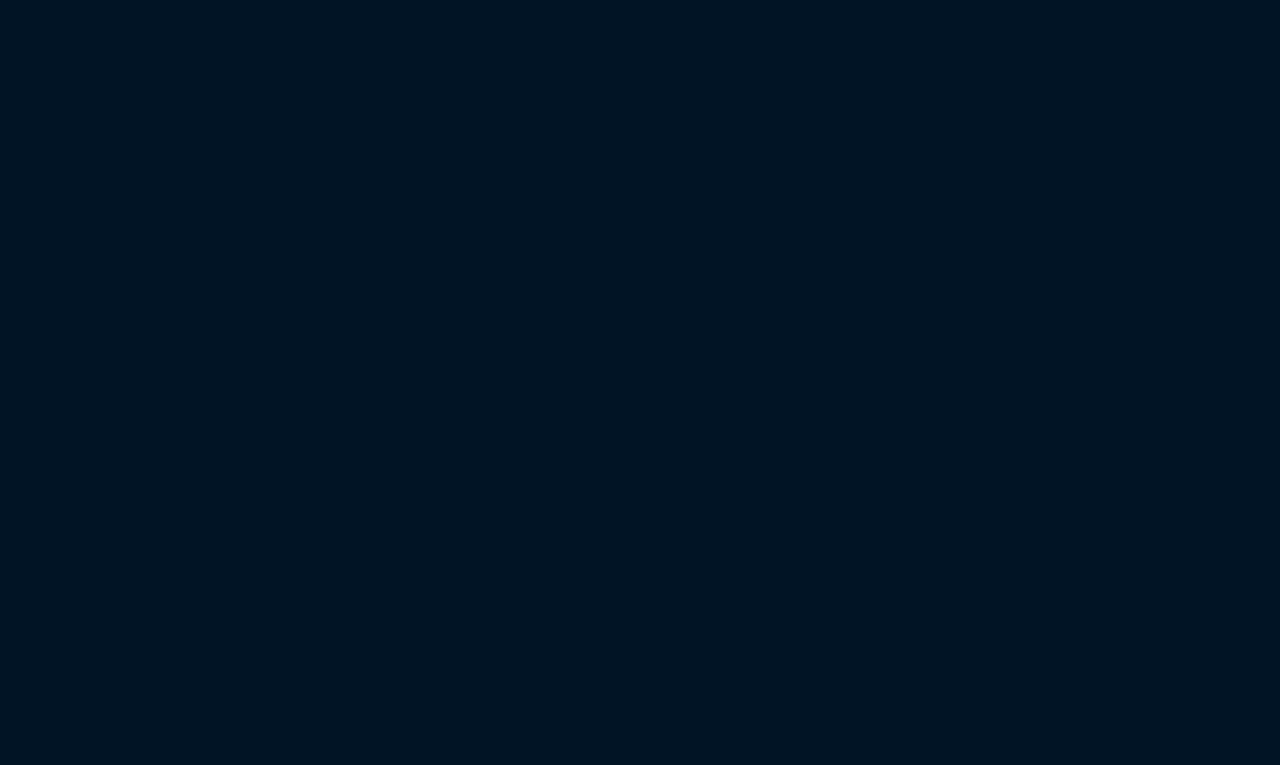Kindly determine the bounding box coordinates for the area that needs to be clicked to execute this instruction: "View GALAXY 4D EYE CREAM".

[0.106, 0.221, 0.36, 0.247]